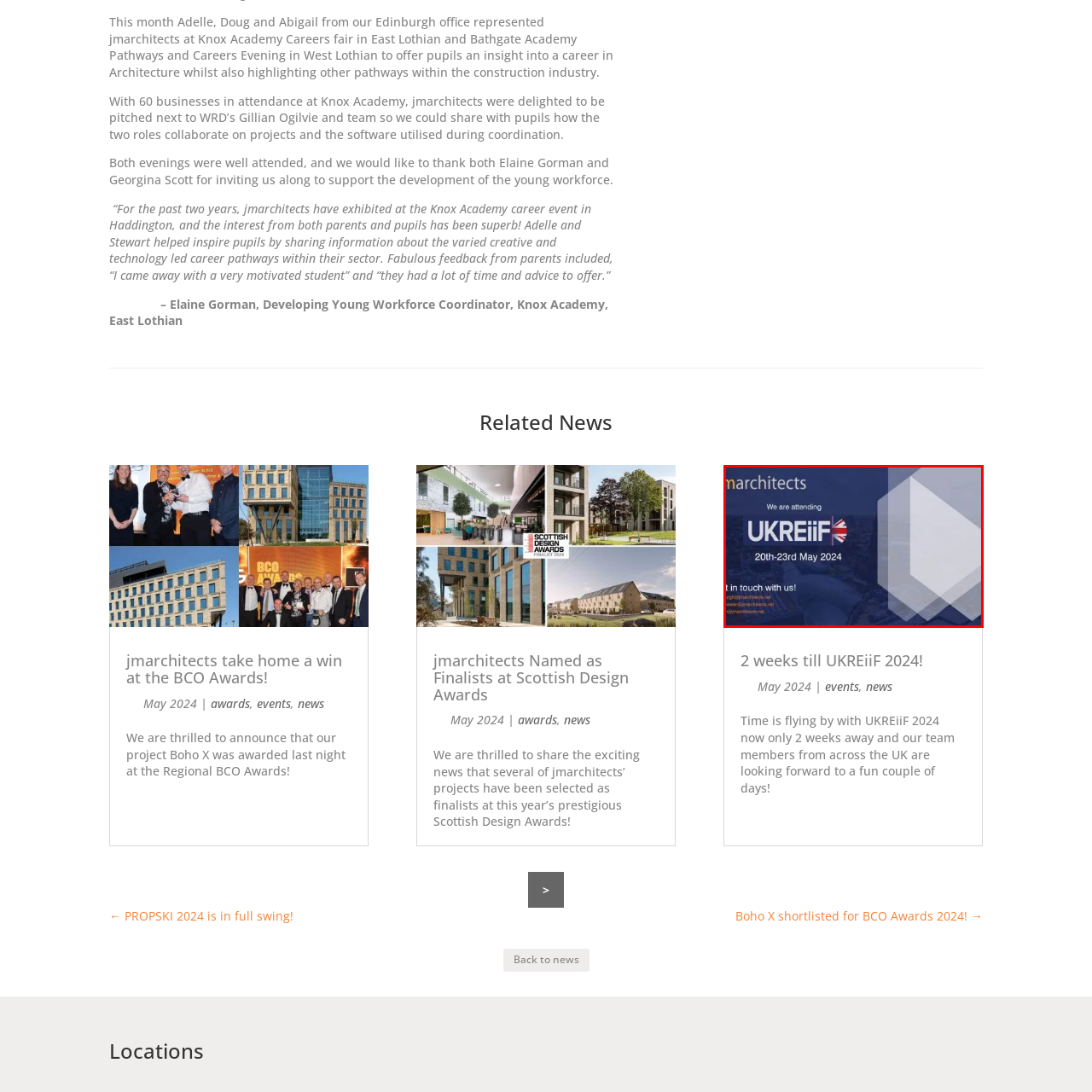What is the event name displayed prominently?
Focus on the image bounded by the red box and reply with a one-word or phrase answer.

UKREiiF